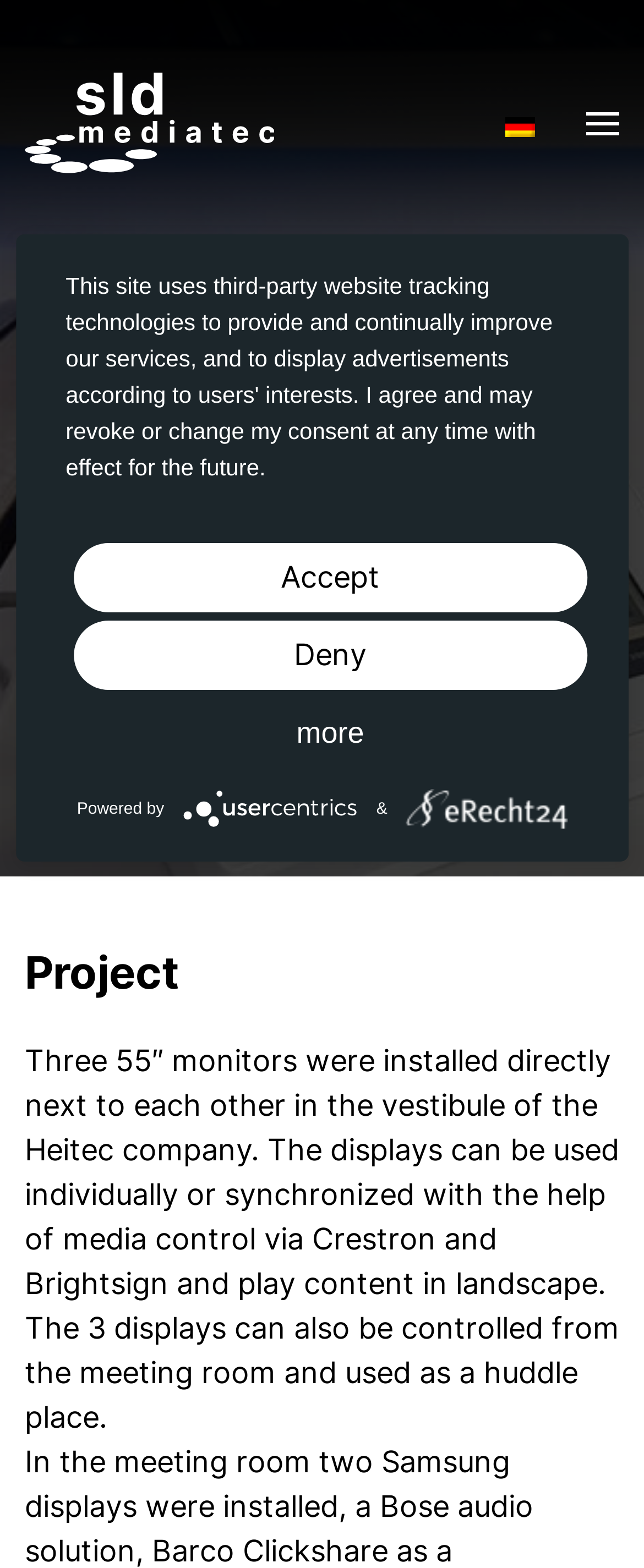Where can the displays be controlled from?
With the help of the image, please provide a detailed response to the question.

According to the text under the 'Project' heading, the three displays can also be controlled from the meeting room and used as a huddle place.